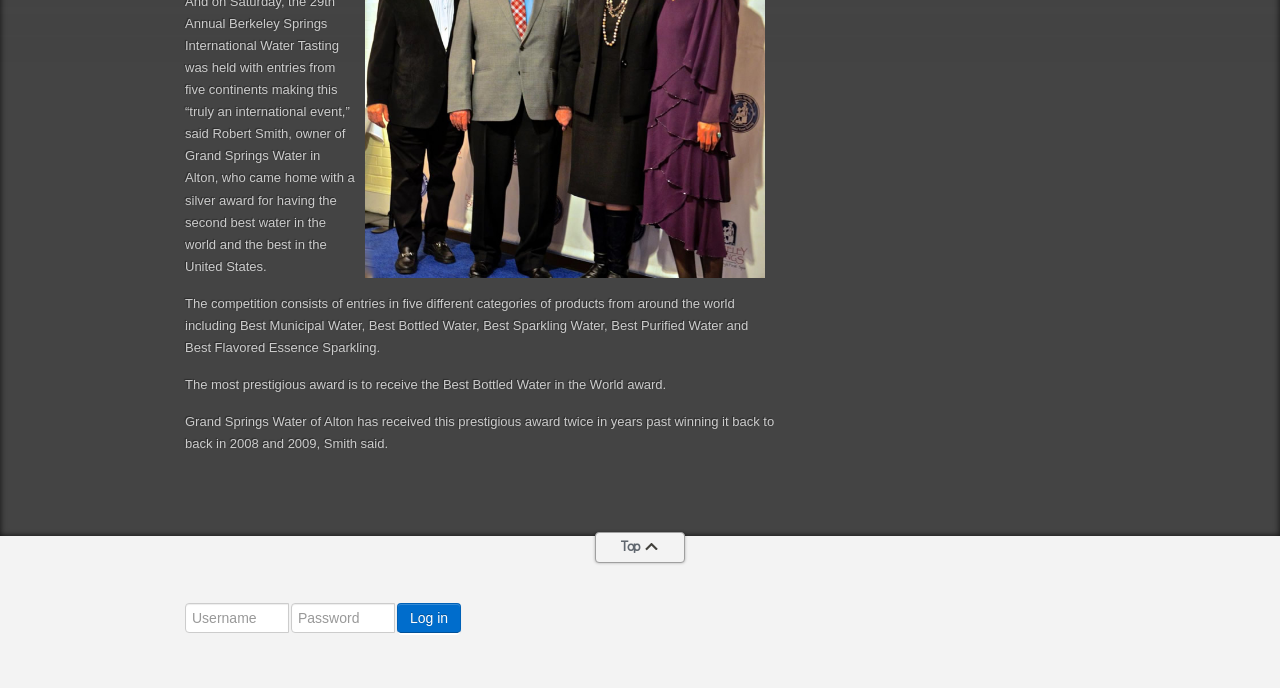Carefully examine the image and provide an in-depth answer to the question: What is the most prestigious award?

According to the text, the most prestigious award is to receive the Best Bottled Water in the World award, which is one of the categories in the competition.